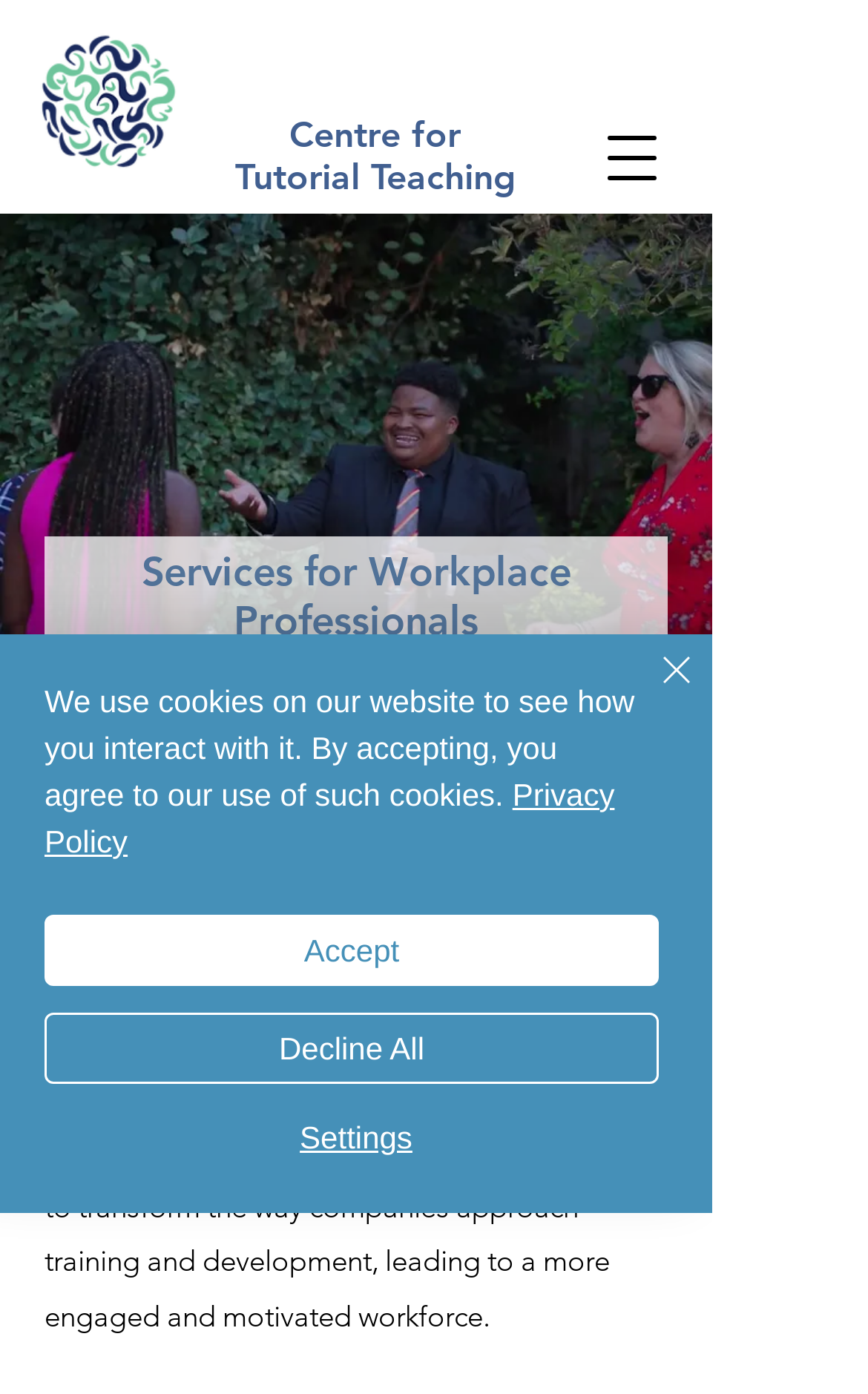Please determine and provide the text content of the webpage's heading.

The Tutorial Method | Academic Summer Schools UK